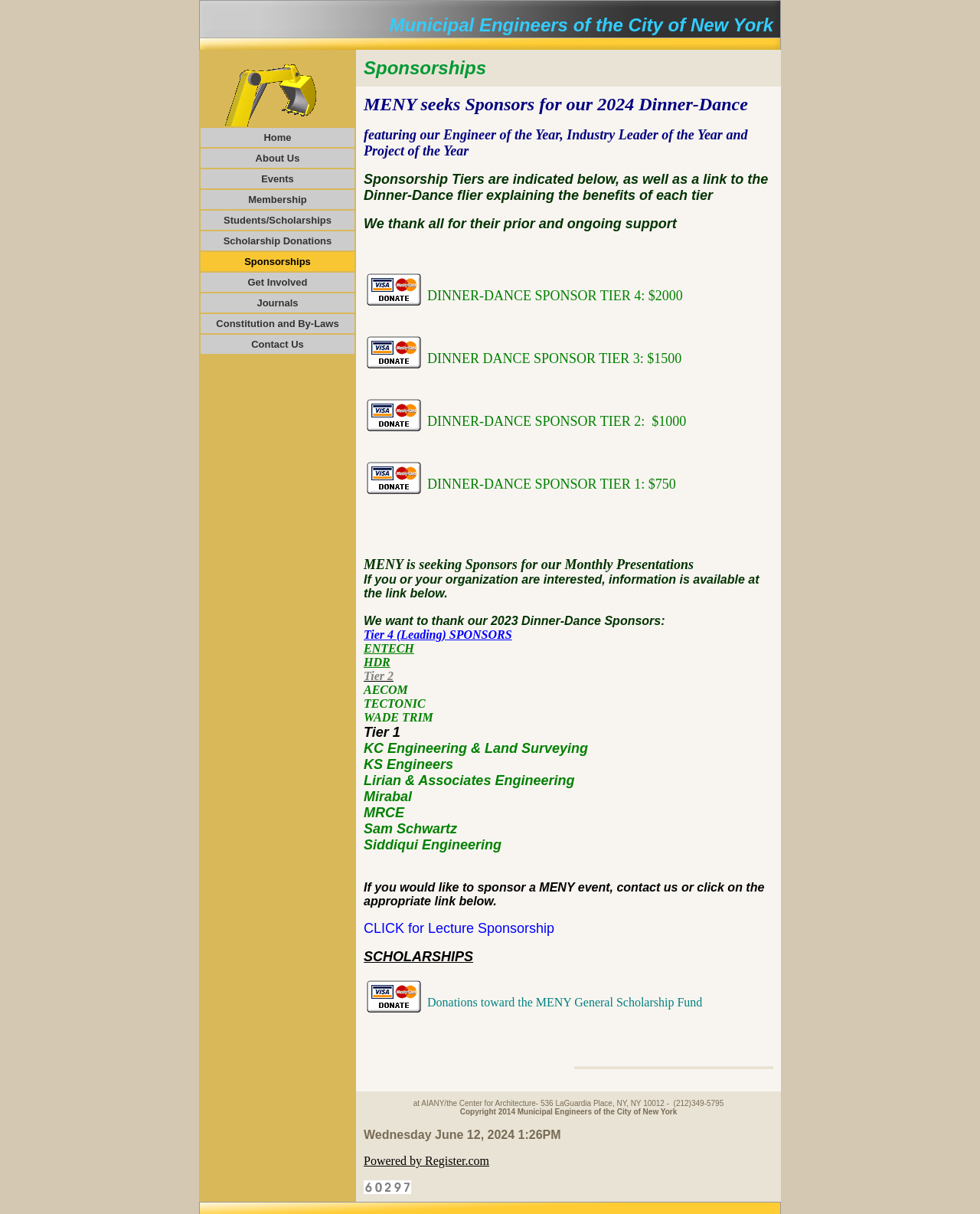Provide a single word or phrase answer to the question: 
How many sponsorship tiers are available?

4